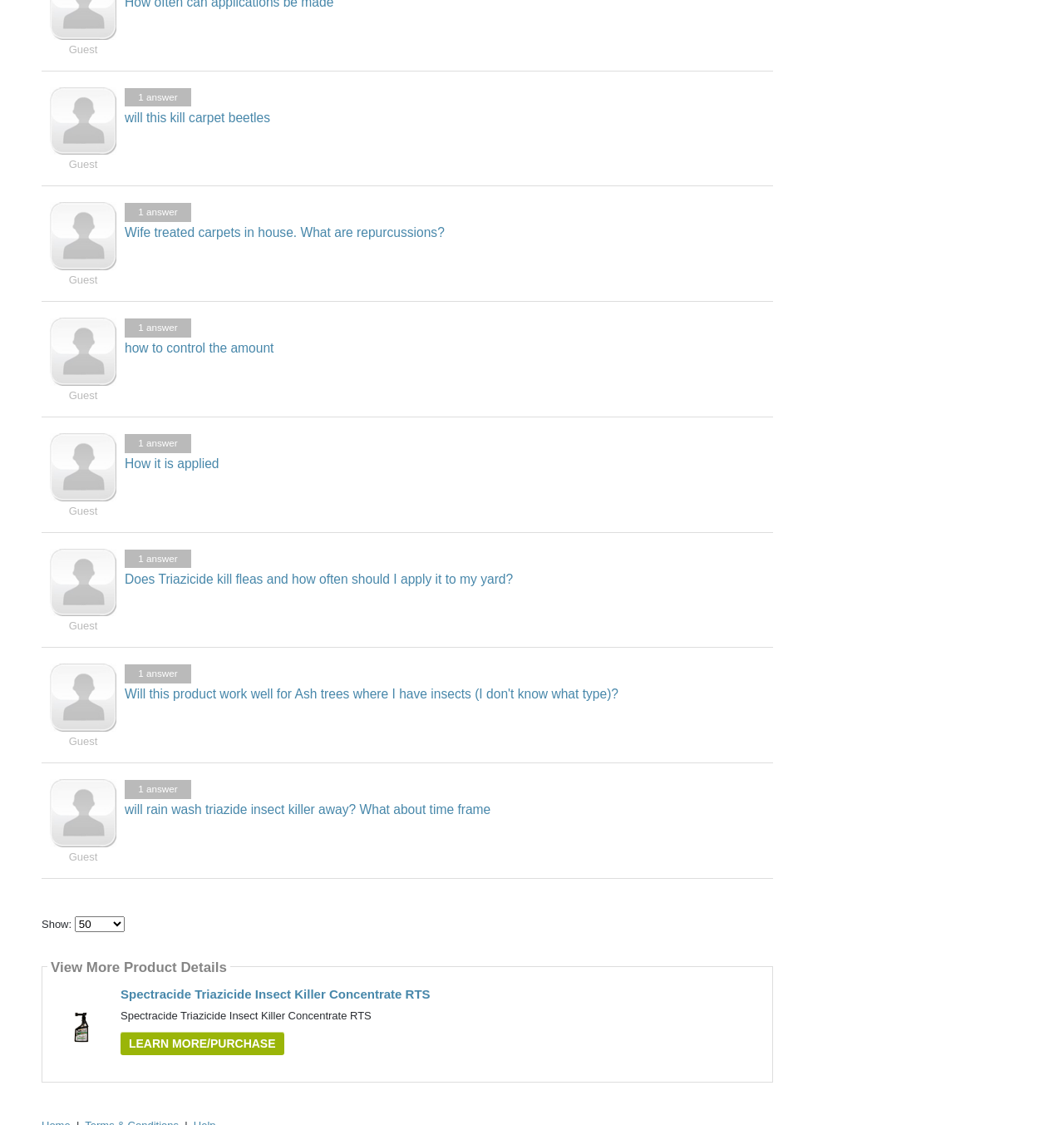Please determine the bounding box coordinates of the element's region to click for the following instruction: "select an option from the dropdown menu".

[0.07, 0.814, 0.117, 0.828]